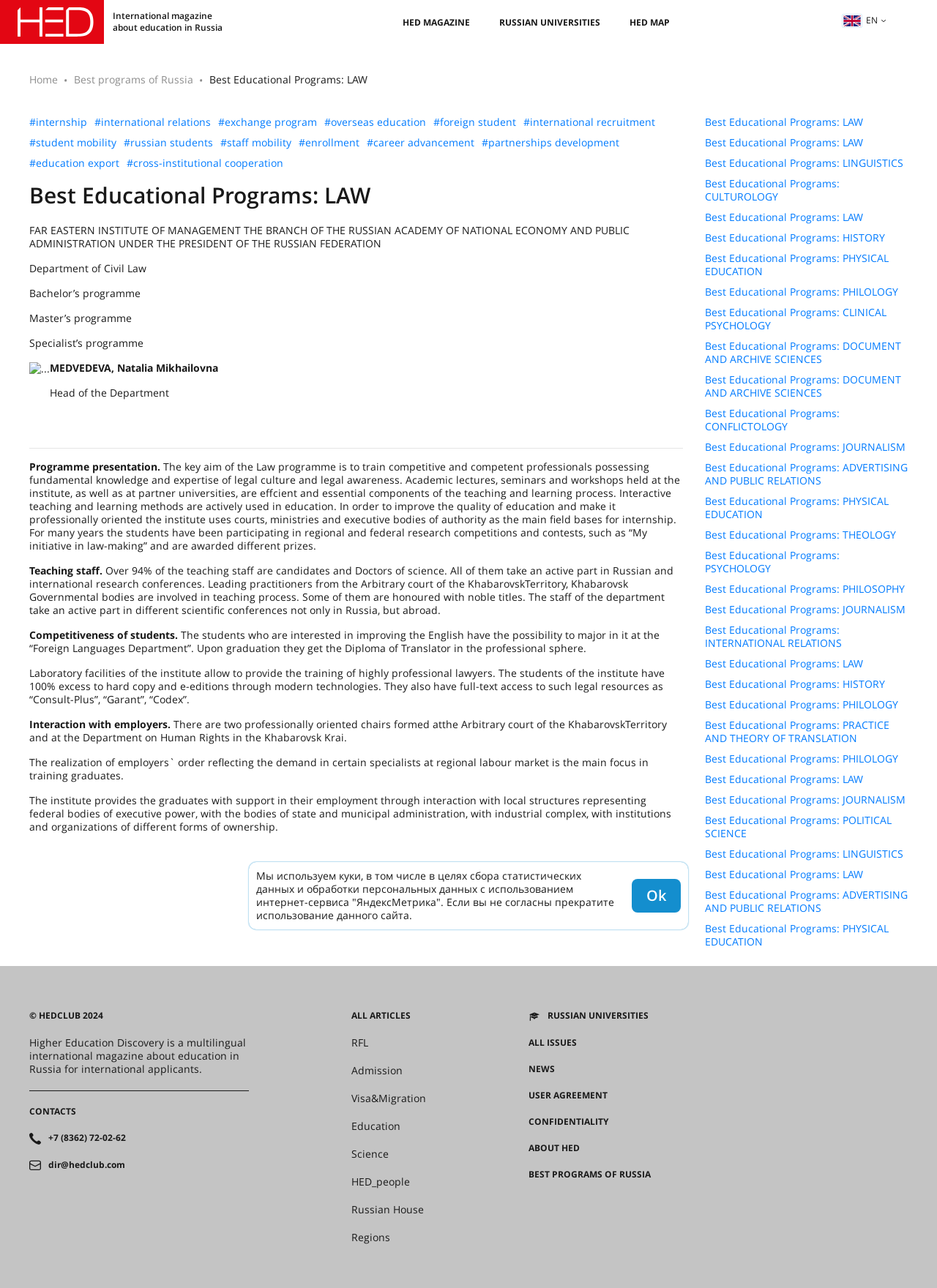What is the focus of the Law programme?
Look at the image and construct a detailed response to the question.

The focus of the Law programme can be found in the static text element 'The key aim of the Law programme is to train competitive and competent professionals possessing fundamental knowledge and expertise of legal culture and legal awareness.'.